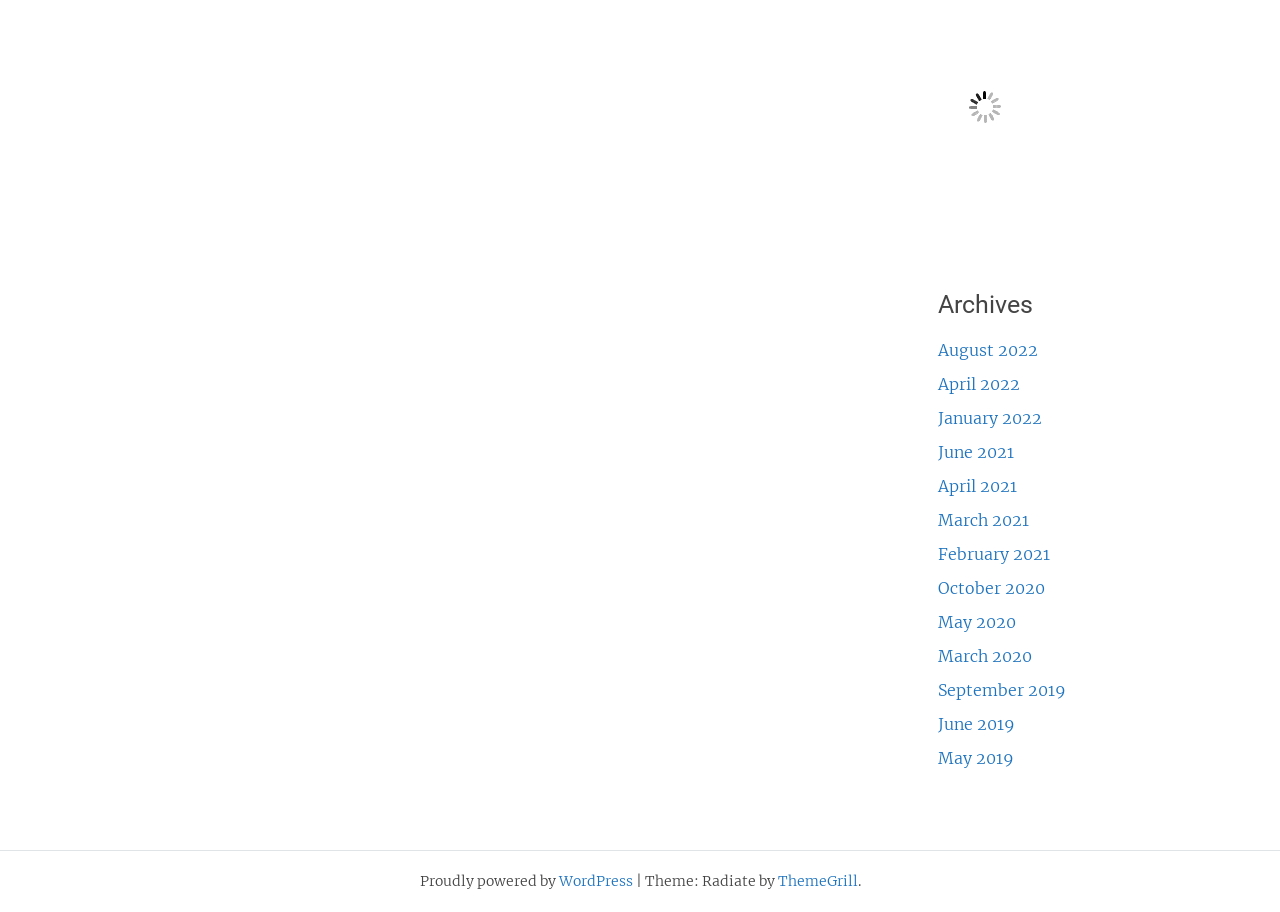Could you indicate the bounding box coordinates of the region to click in order to complete this instruction: "visit June 2019".

[0.733, 0.783, 0.793, 0.804]